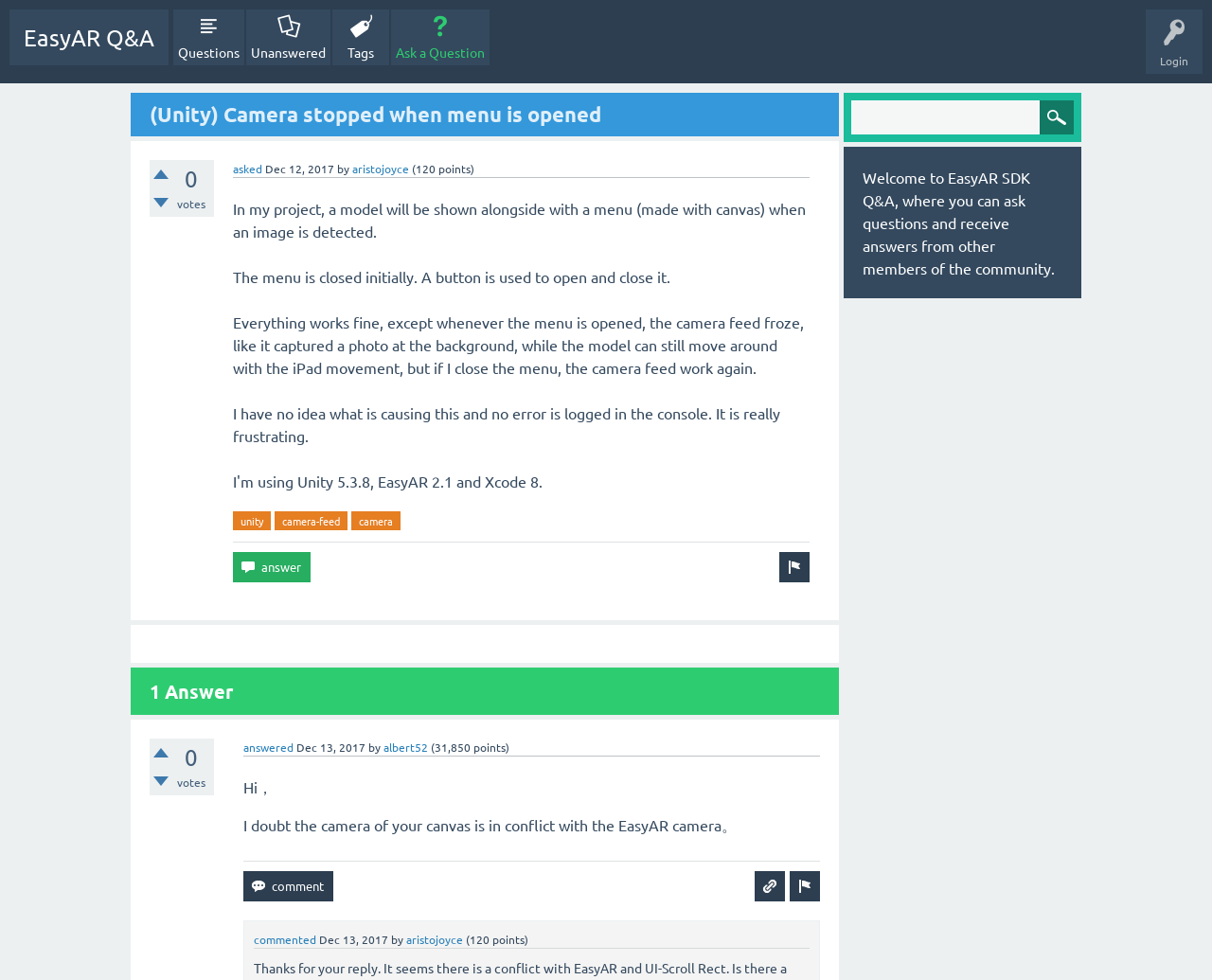Generate a thorough caption detailing the webpage content.

This webpage is a question and answer forum for EasyAR SDK, a Unity-based augmented reality platform. At the top of the page, there is a login button and a navigation menu with links to "Questions", "Unanswered", "Tags", and "Ask a Question". Below the navigation menu, there is a heading that reads "(Unity) Camera stopped when menu is opened" followed by a series of links and buttons.

The main content of the page is a question posted by a user, which describes an issue with the camera feed freezing when a menu is opened in their Unity project. The question is accompanied by several paragraphs of text that provide more details about the problem. Below the question, there are buttons to flag, answer, or comment on the question.

There is one answer to the question, which is posted by another user. The answer is a short paragraph of text that suggests a possible solution to the problem. Below the answer, there are buttons to flag, comment, or ask a related question.

On the right side of the page, there is a search bar with a search button. Above the search bar, there is a welcome message that explains the purpose of the Q&A forum.